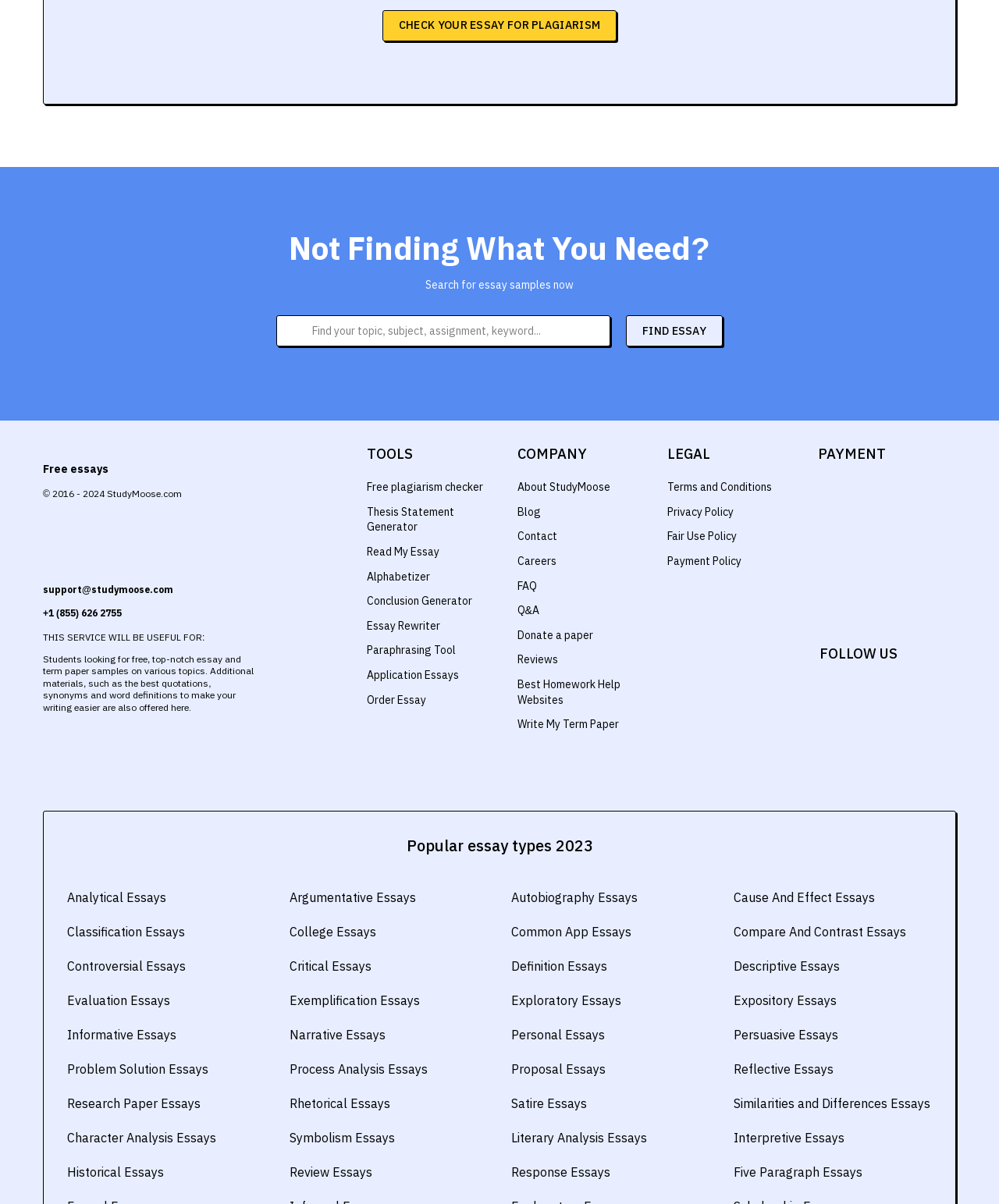What type of essays are listed on the webpage?
Give a comprehensive and detailed explanation for the question.

The webpage lists various types of essays, including analytical, argumentative, autobiographical, cause and effect, classification, college, common app, compare and contrast, controversial, critical, definition, descriptive, evaluation, exemplification, exploratory, expository, informative, narrative, personal, persuasive, problem solution, process analysis, proposal, and reflective essays.